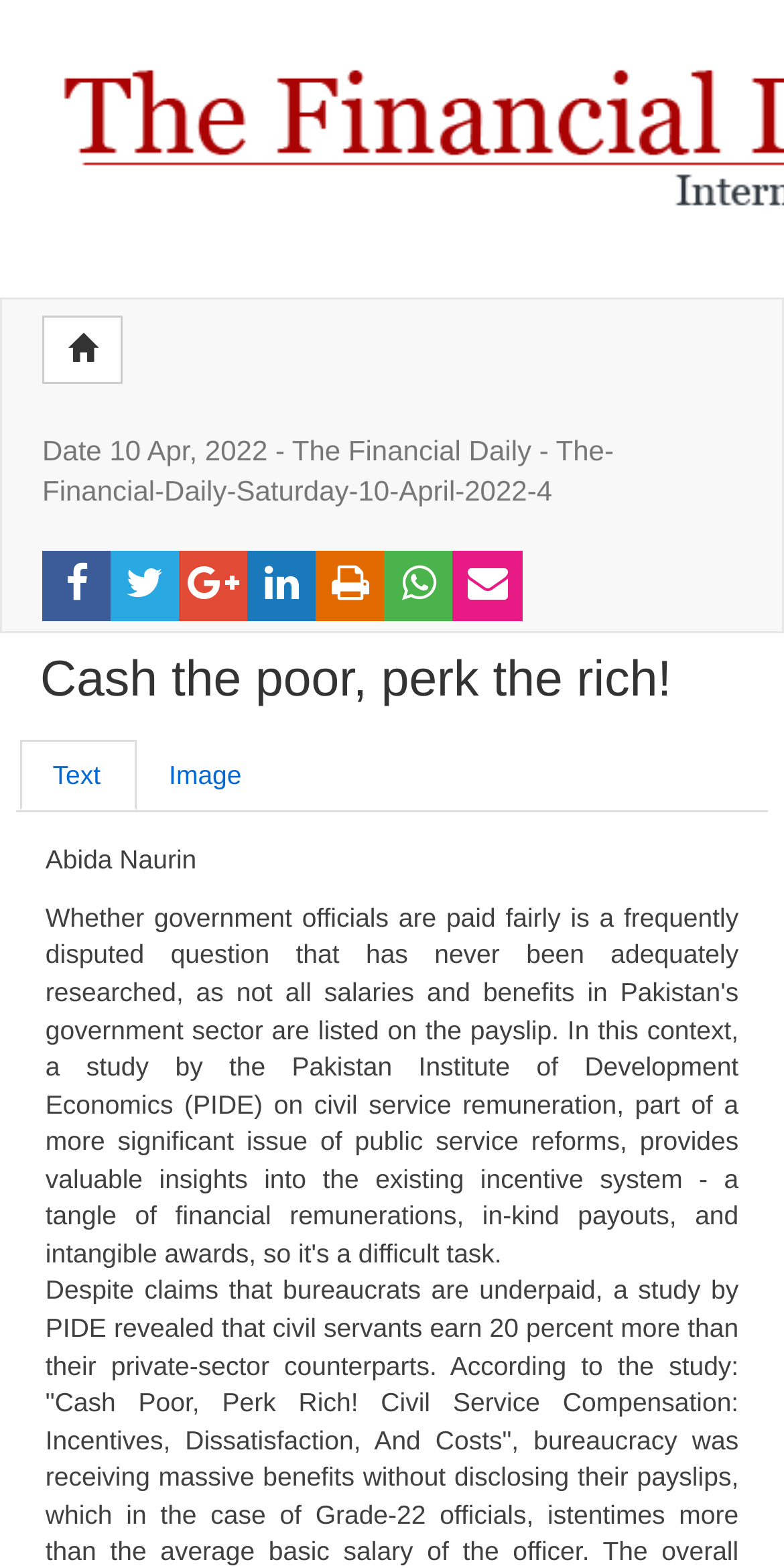Give an extensive and precise description of the webpage.

The webpage appears to be an article or news page, with a title "Cash the poor, perk the rich!" prominently displayed near the top. Below the title, there is a date and publication information "10 Apr, 2022 - The Financial Daily". 

On the top left corner, there is a button with an icon '\ue021'. Next to it, there are several social media links, including '\uf09a', '\uf099', '\uf0d5', '\uf0e1', '\uf02f', '\uf232', and '\uf0e0', arranged horizontally.

The main content of the page is divided into two sections, with a tab list at the top allowing users to switch between "Text" and "Image" views. The "Text" tab is currently selected, and it displays an article with the author's name "Abida Naurin" mentioned at the top. The article discusses the question of whether government officials are paid fairly, citing that it is a frequently disputed question that has never been adequately researched.

There are no images on the page, but the "Image" tab suggests that there may be an image associated with the article that can be viewed by switching to that tab.